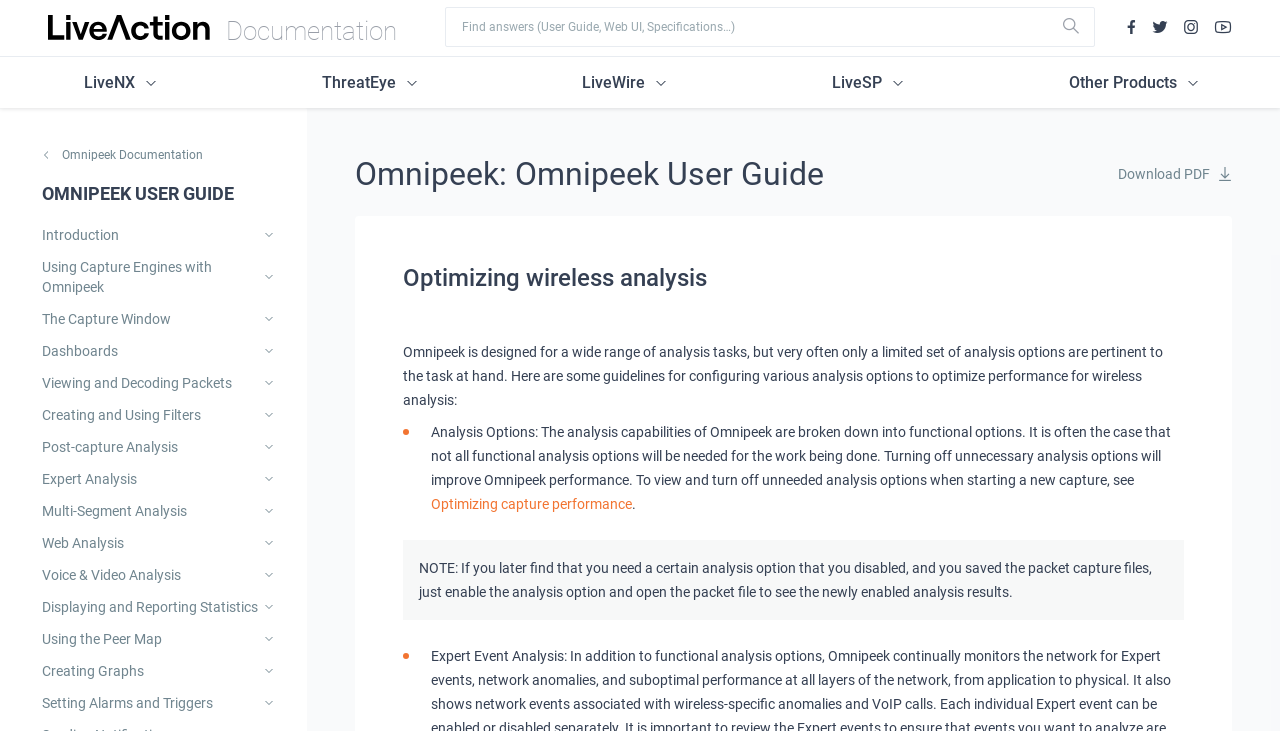Specify the bounding box coordinates of the element's region that should be clicked to achieve the following instruction: "Read about Optimizing capture performance". The bounding box coordinates consist of four float numbers between 0 and 1, in the format [left, top, right, bottom].

[0.337, 0.679, 0.494, 0.7]